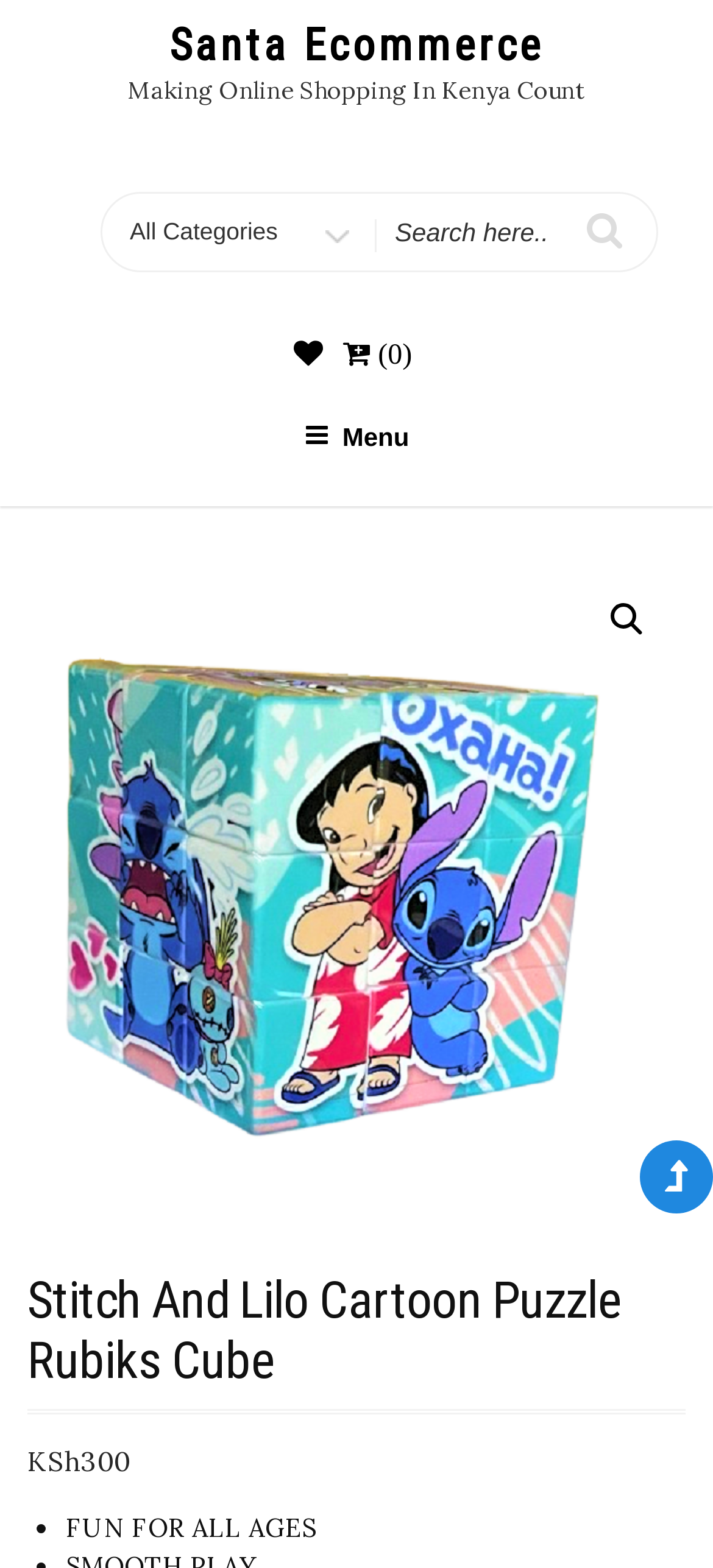What is a feature of the Stitch And Lilo Cartoon Puzzle Rubiks Cube?
Using the picture, provide a one-word or short phrase answer.

FUN FOR ALL AGES